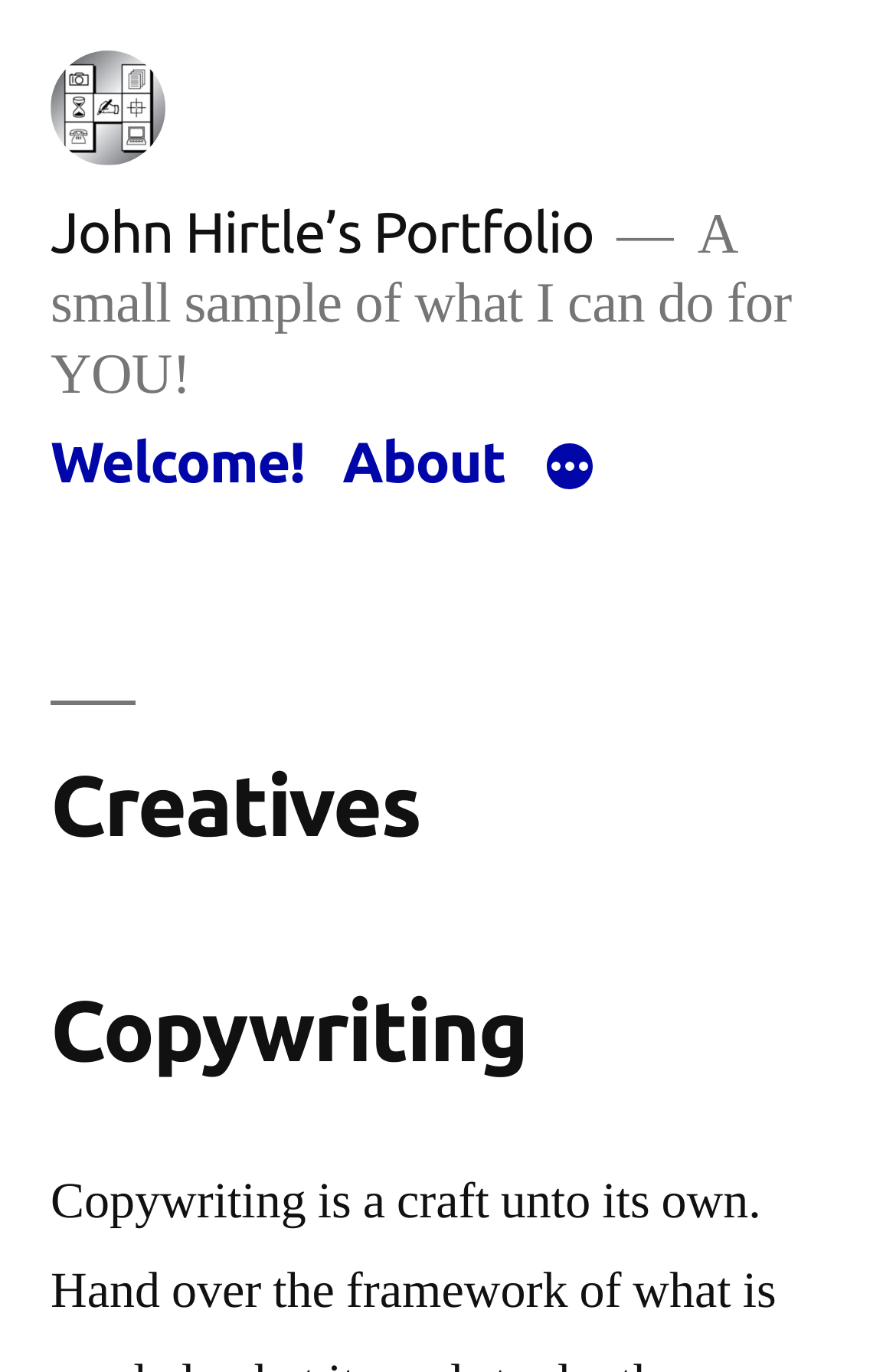What is the text above the top menu?
Look at the image and answer with only one word or phrase.

A small sample of what I can do for YOU!